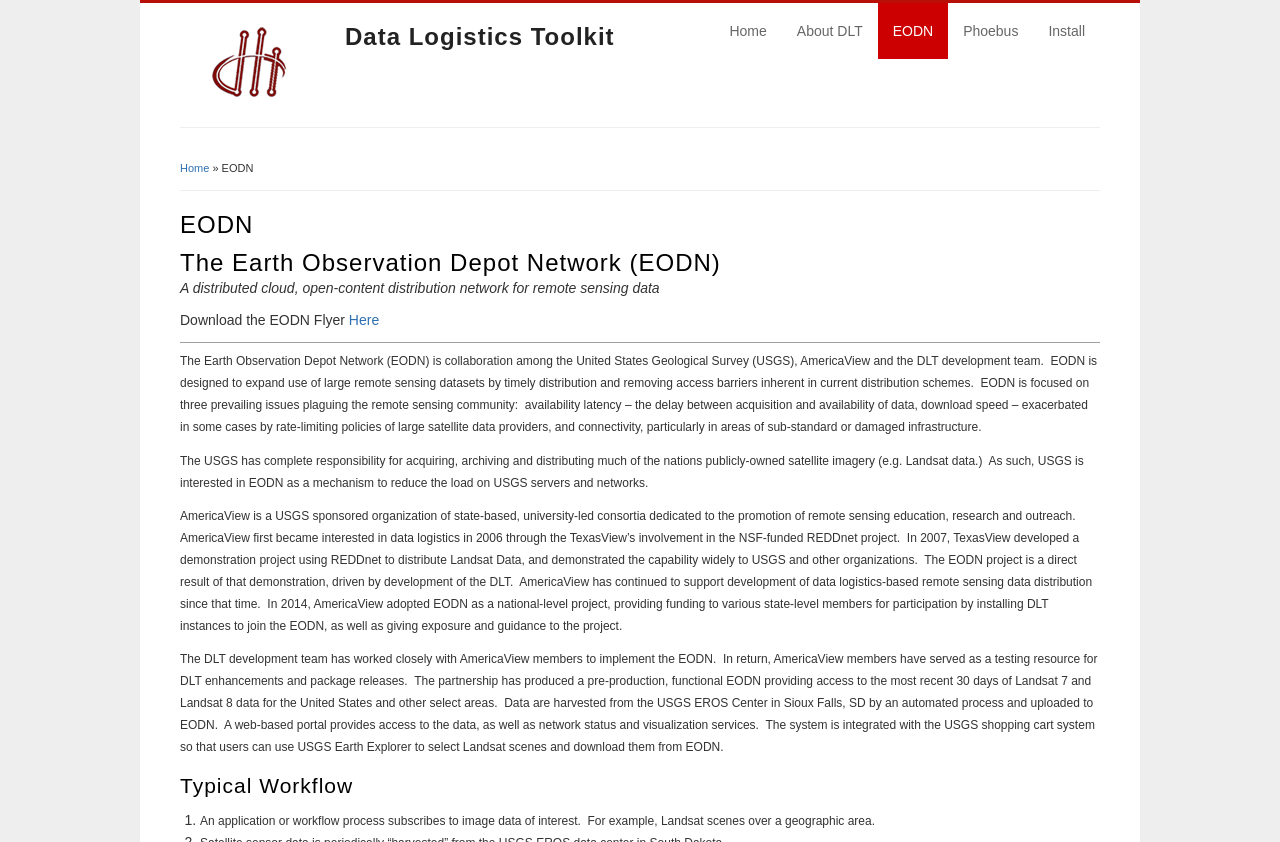Determine the bounding box coordinates of the clickable area required to perform the following instruction: "Click the Here link". The coordinates should be represented as four float numbers between 0 and 1: [left, top, right, bottom].

[0.273, 0.371, 0.296, 0.39]